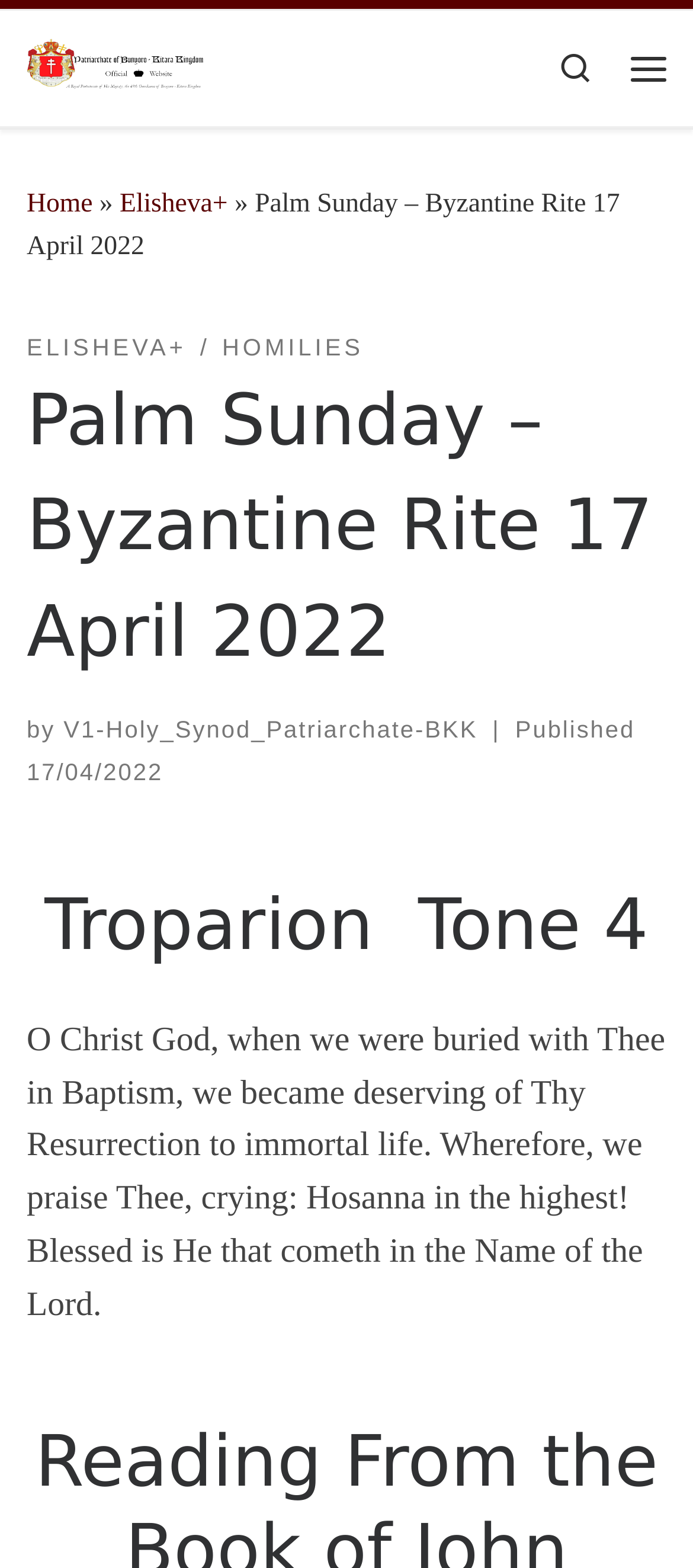What is the name of the homily series?
Please answer the question as detailed as possible based on the image.

The name of the homily series can be found in the top-middle of the webpage, where it says 'ELISHEVA+ / HOMILIES'. This is likely the name of the homily series being referred to in the context of the webpage.